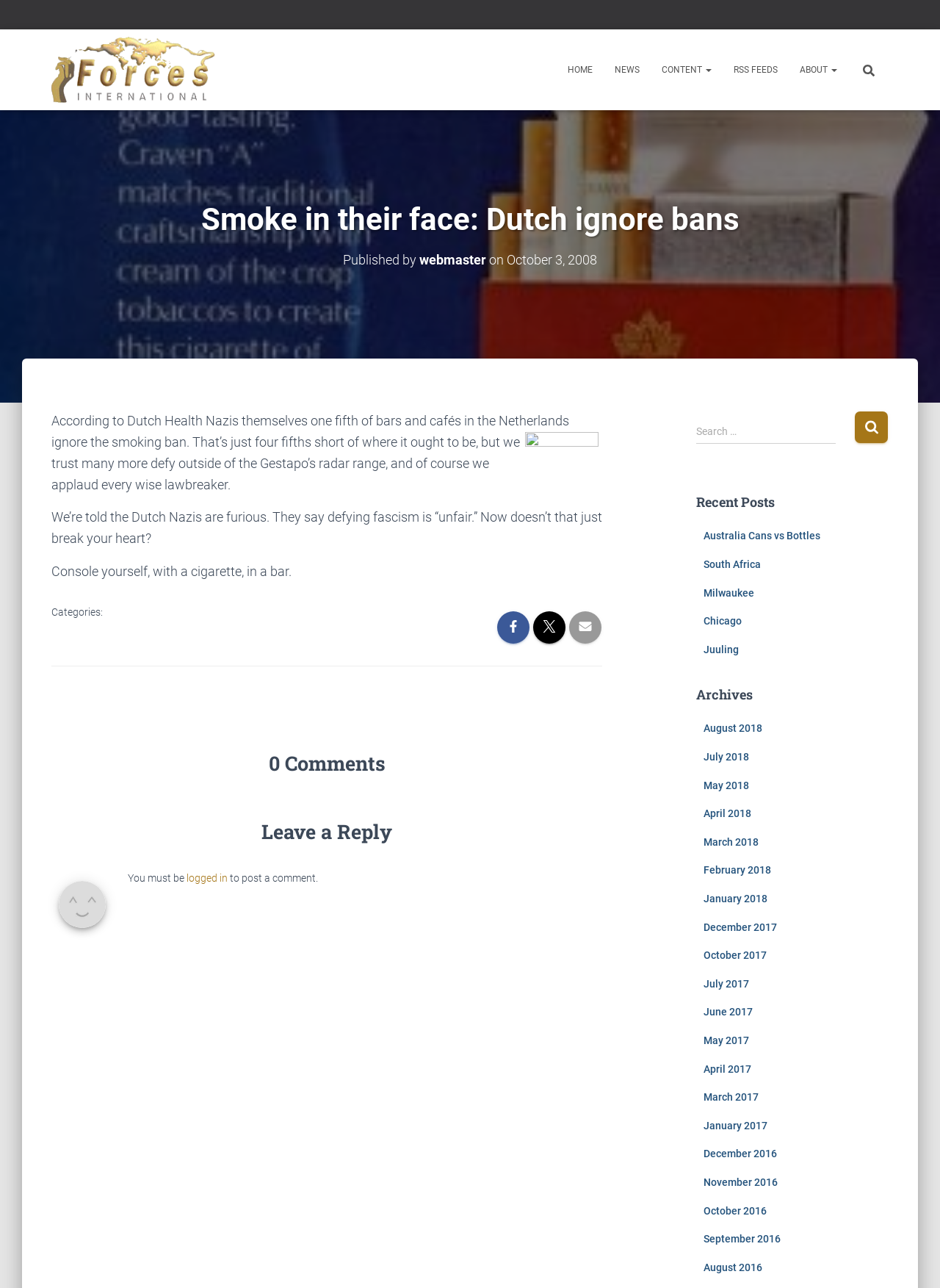Determine the bounding box coordinates for the area that should be clicked to carry out the following instruction: "Search for something".

[0.906, 0.04, 0.914, 0.07]